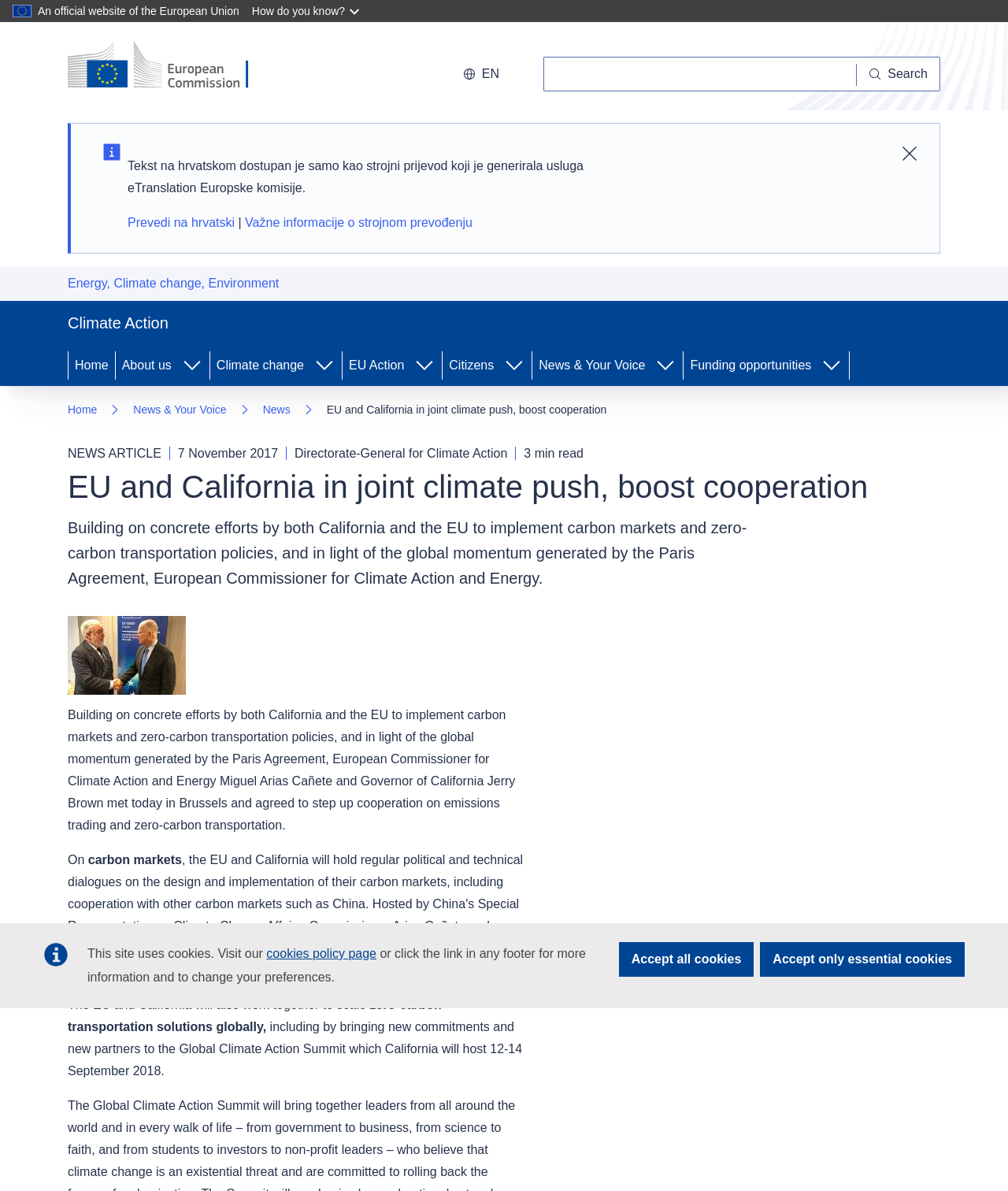Give a one-word or one-phrase response to the question: 
What is the date of the news article?

7 November 2017